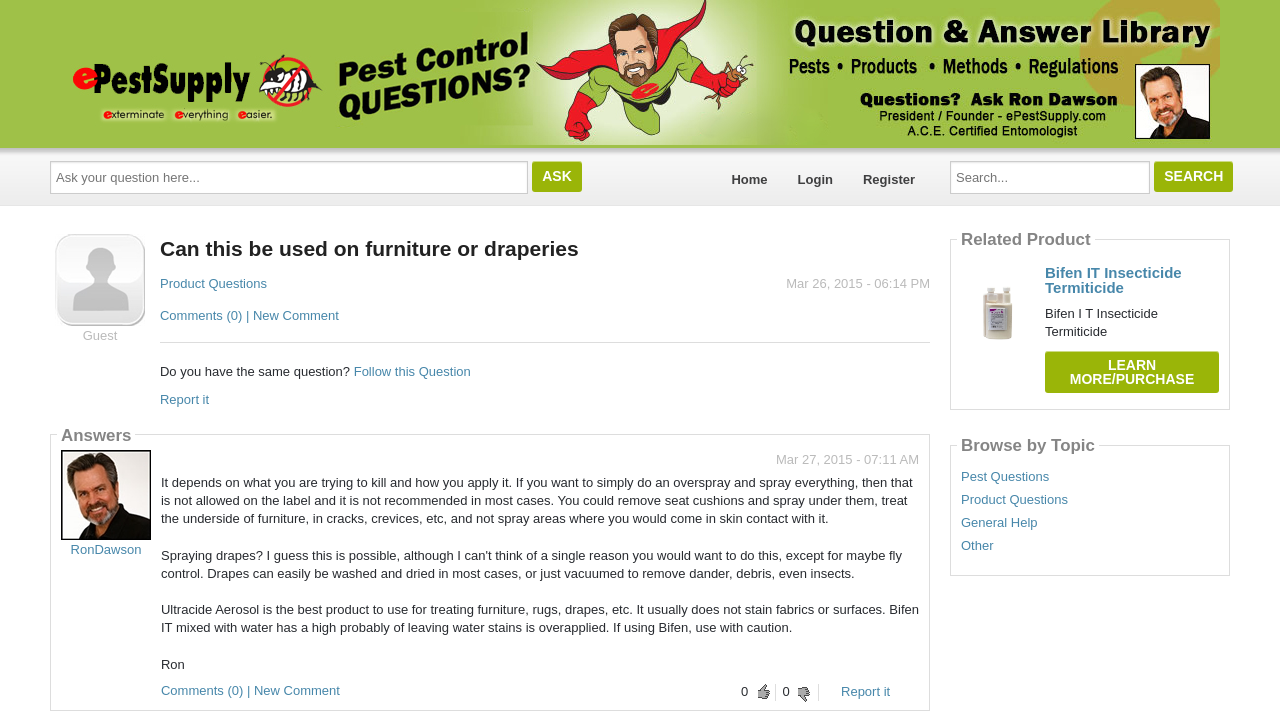Respond to the following query with just one word or a short phrase: 
What is the related product shown on the webpage?

Bifen IT Insecticide Termiticide